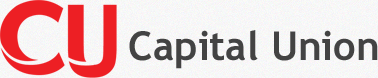What services does Capital Union provide?
Analyze the screenshot and provide a detailed answer to the question.

The organization focuses on providing personal and business loan solutions, alongside financial advice to help clients take control of their financial lives.